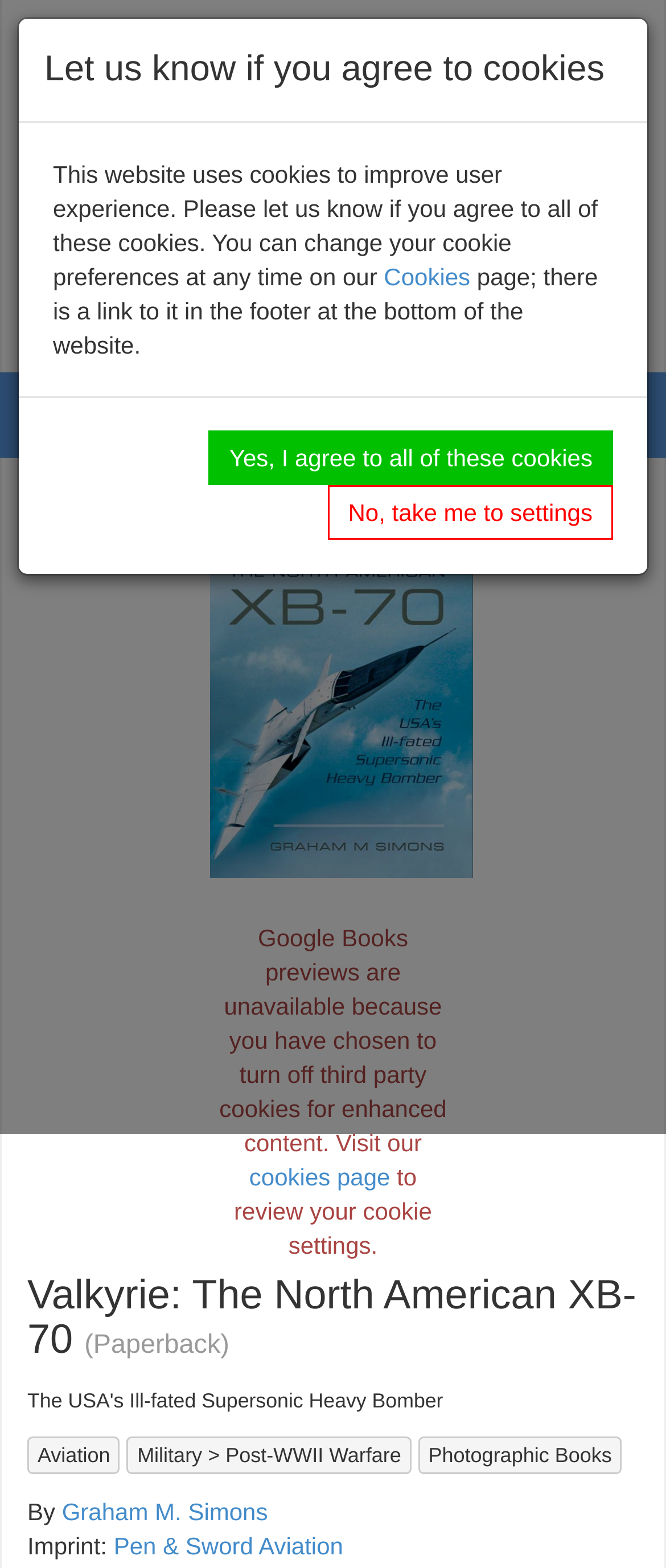Please locate the bounding box coordinates of the region I need to click to follow this instruction: "Call the order hotline".

[0.364, 0.116, 0.672, 0.135]